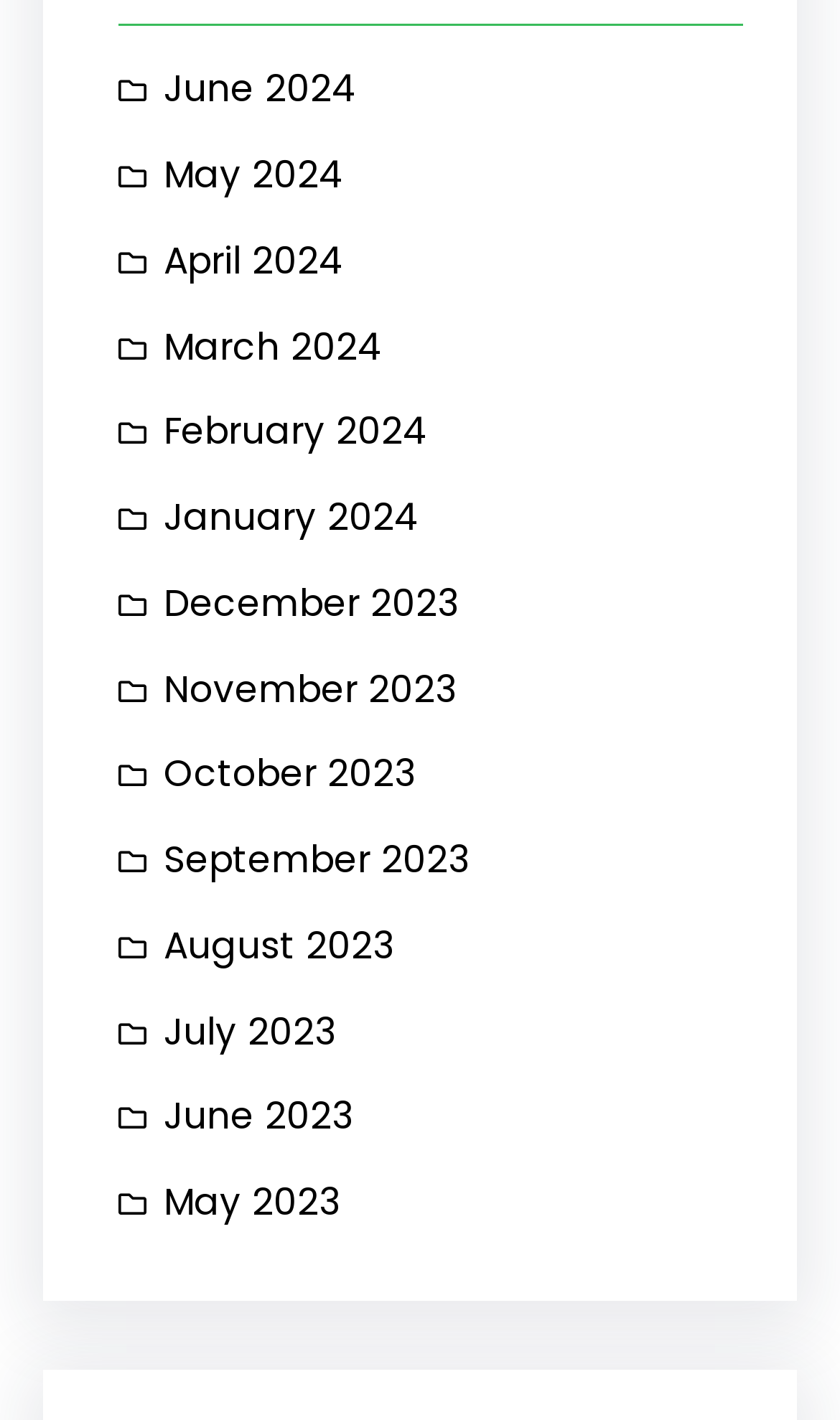Determine the coordinates of the bounding box for the clickable area needed to execute this instruction: "View April 2024".

[0.141, 0.154, 0.41, 0.215]